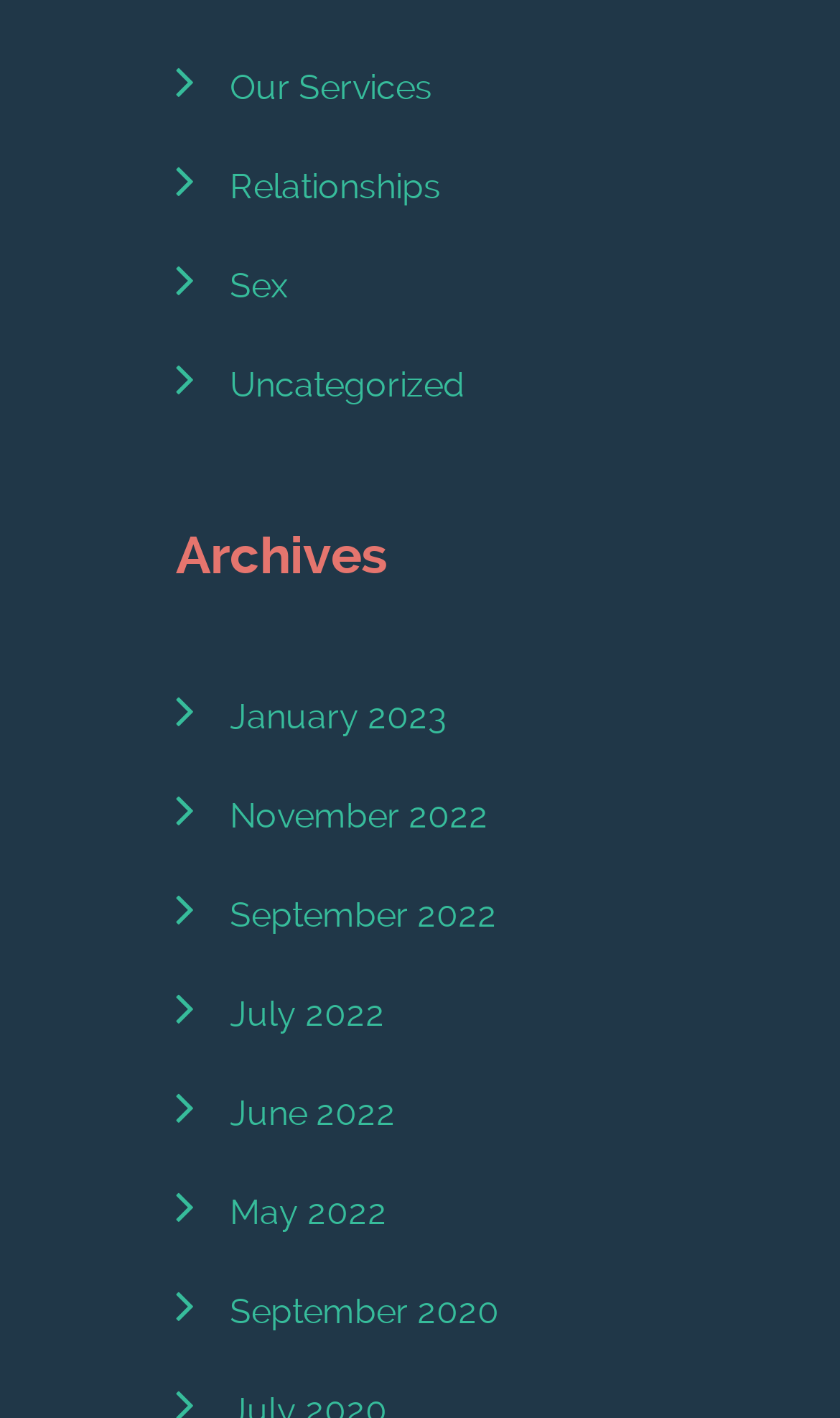Using the webpage screenshot and the element description January 2023, determine the bounding box coordinates. Specify the coordinates in the format (top-left x, top-left y, bottom-right x, bottom-right y) with values ranging from 0 to 1.

[0.273, 0.49, 0.532, 0.519]